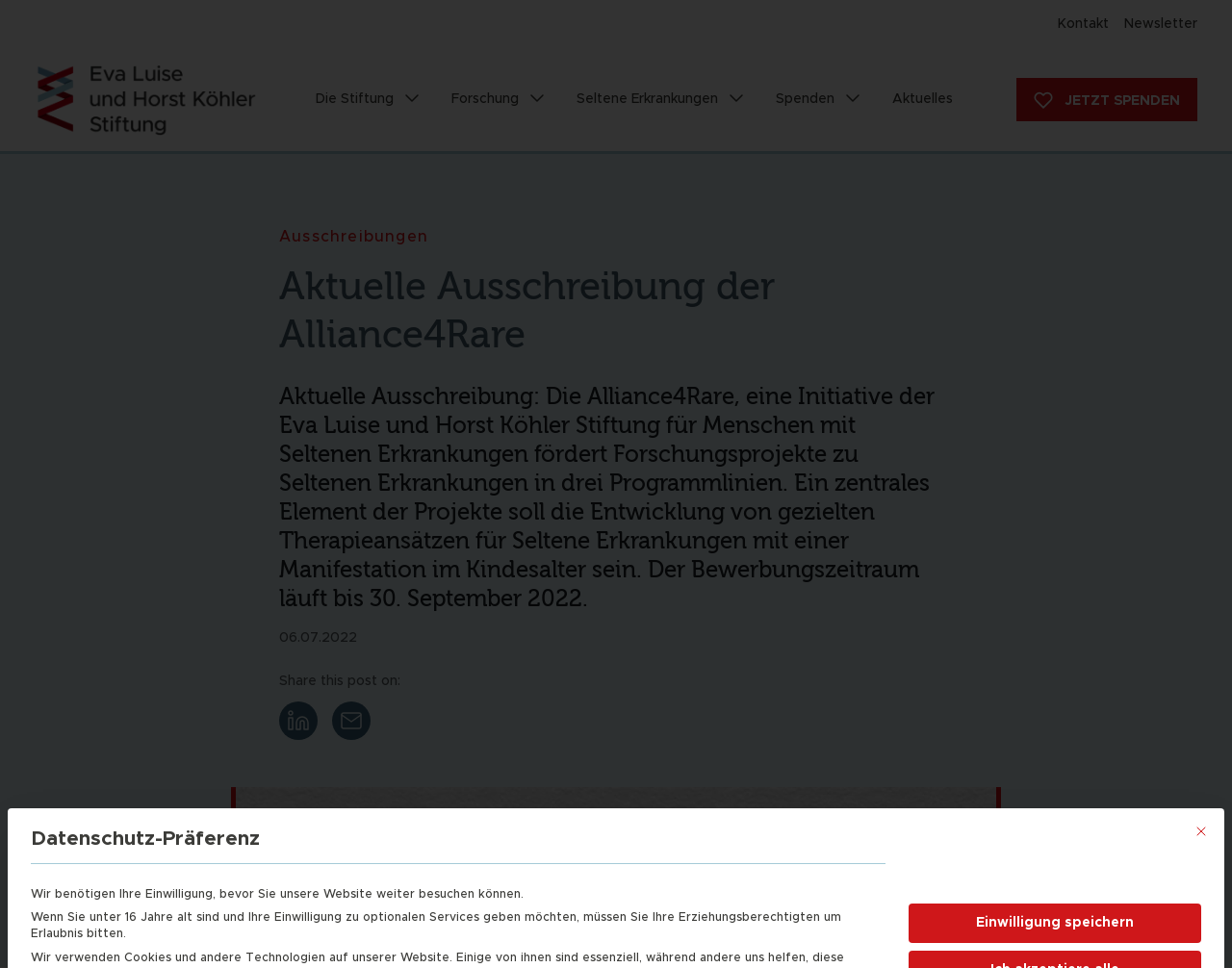Could you highlight the region that needs to be clicked to execute the instruction: "Learn about Alliance4Rare – Forschungsinitiative für Kinder mit SE"?

[0.352, 0.291, 0.755, 0.343]